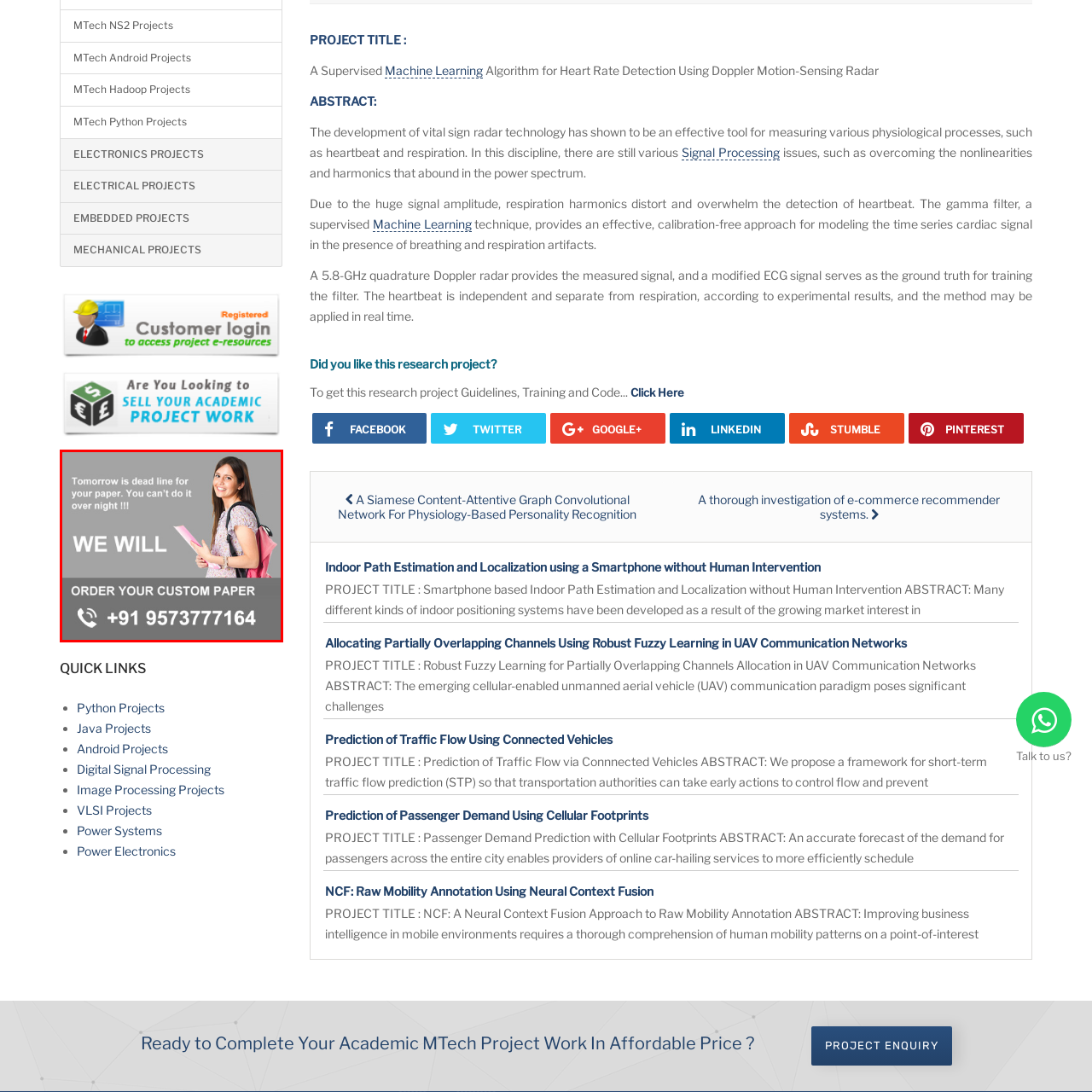Generate an elaborate caption for the image highlighted within the red boundary.

The image features a smiling young woman holding pink papers and wearing a stylish outfit along with a backpack, conveying a friendly and approachable demeanor. The background includes a prominent message indicating urgency: "Tomorrow is the deadline for your paper. You can't do it overnight!!!" This is paired with a strong call to action that reads "WE WILL" in bold, encouraging students or individuals in need of academic assistance to seek help. Below this, a clear prompt is provided: "ORDER YOUR CUSTOM PAPER," along with a contact number, "+91 9573777164," making it easy for interested parties to reach out for services. The overall design reflects a supportive and service-oriented approach to academic pressures faced by students.